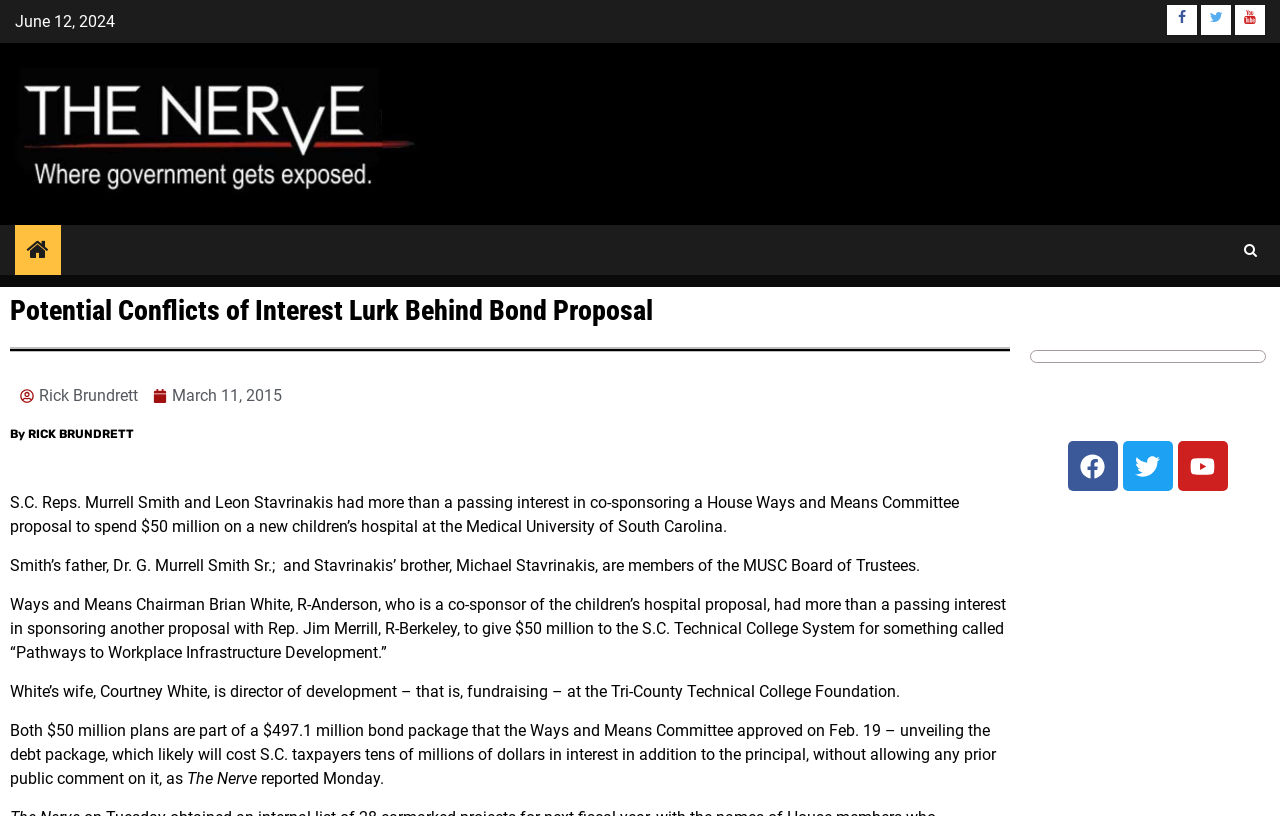For the following element description, predict the bounding box coordinates in the format (top-left x, top-left y, bottom-right x, bottom-right y). All values should be floating point numbers between 0 and 1. Description: alt="The Nerve Archive"

[0.012, 0.151, 0.327, 0.174]